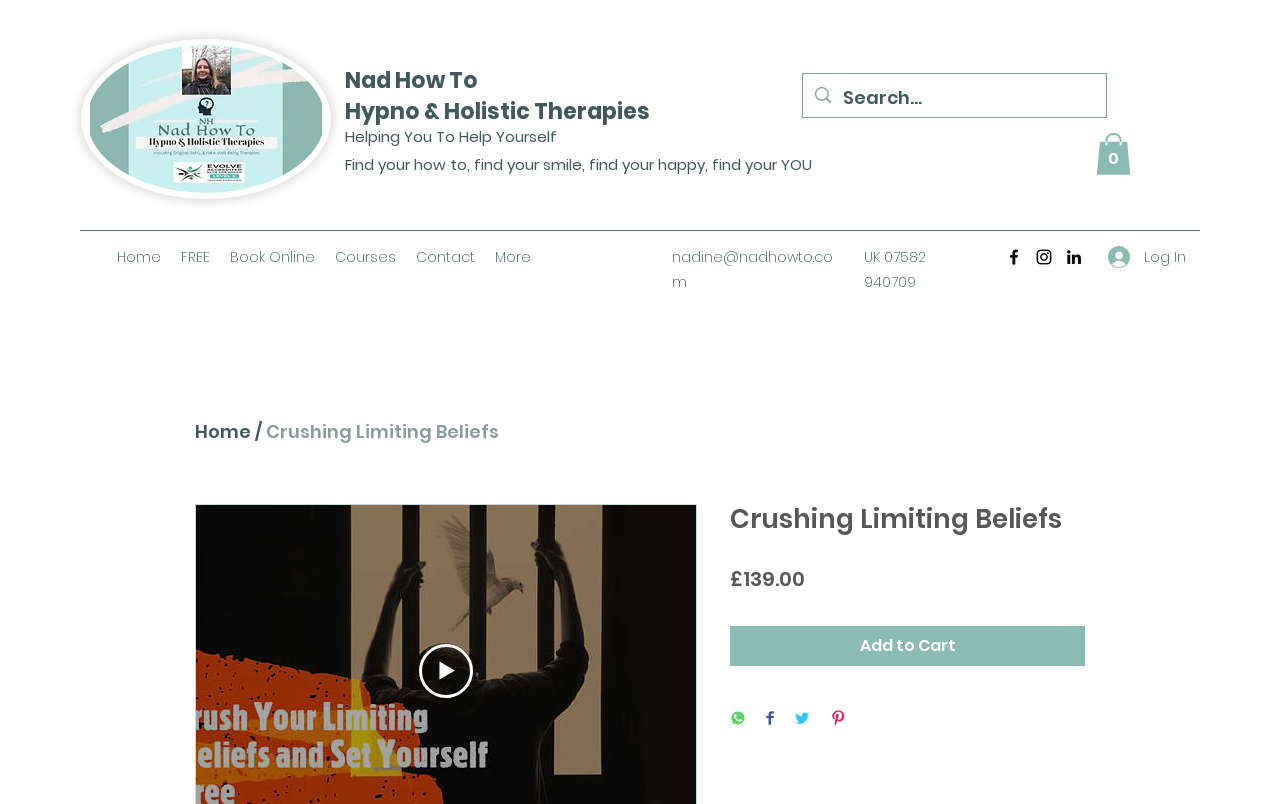Determine the bounding box coordinates for the element that should be clicked to follow this instruction: "Log in". The coordinates should be given as four float numbers between 0 and 1, in the format [left, top, right, bottom].

[0.855, 0.297, 0.938, 0.343]